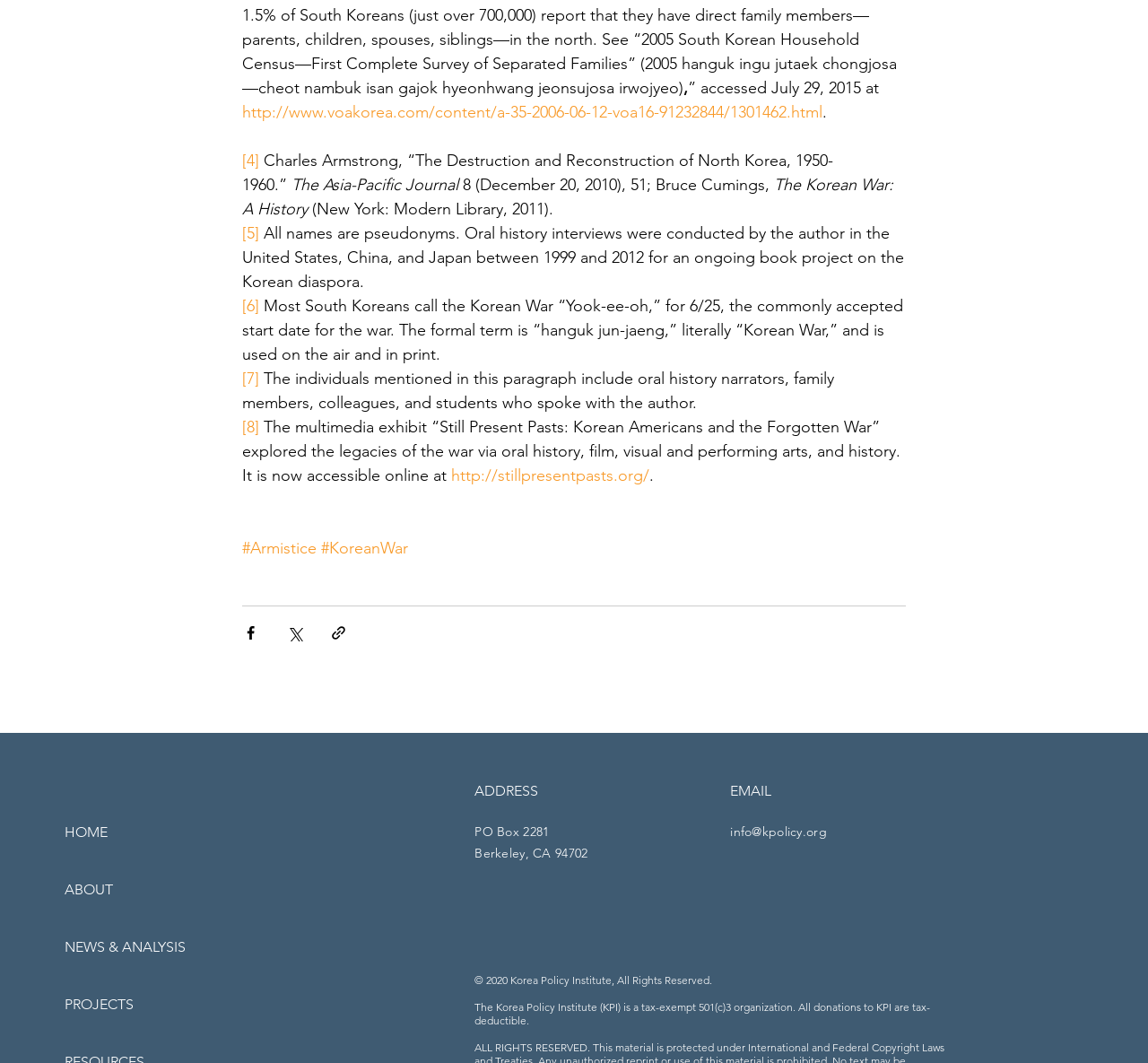Find the bounding box coordinates for the element that must be clicked to complete the instruction: "Visit the 'HOME' page". The coordinates should be four float numbers between 0 and 1, indicated as [left, top, right, bottom].

[0.057, 0.756, 0.279, 0.81]